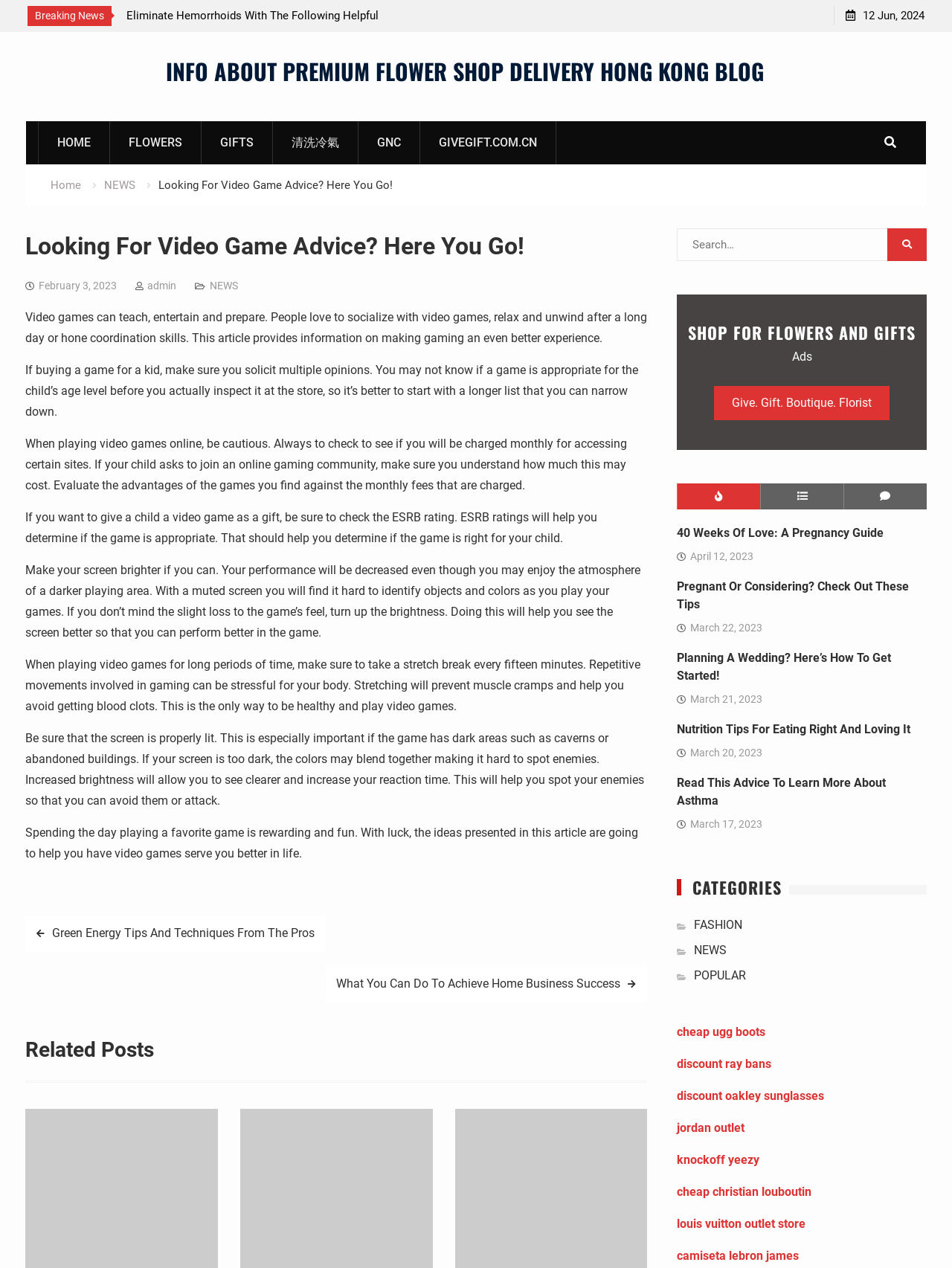Answer the question with a brief word or phrase:
What is the purpose of the 'Posts' navigation?

To navigate blog posts